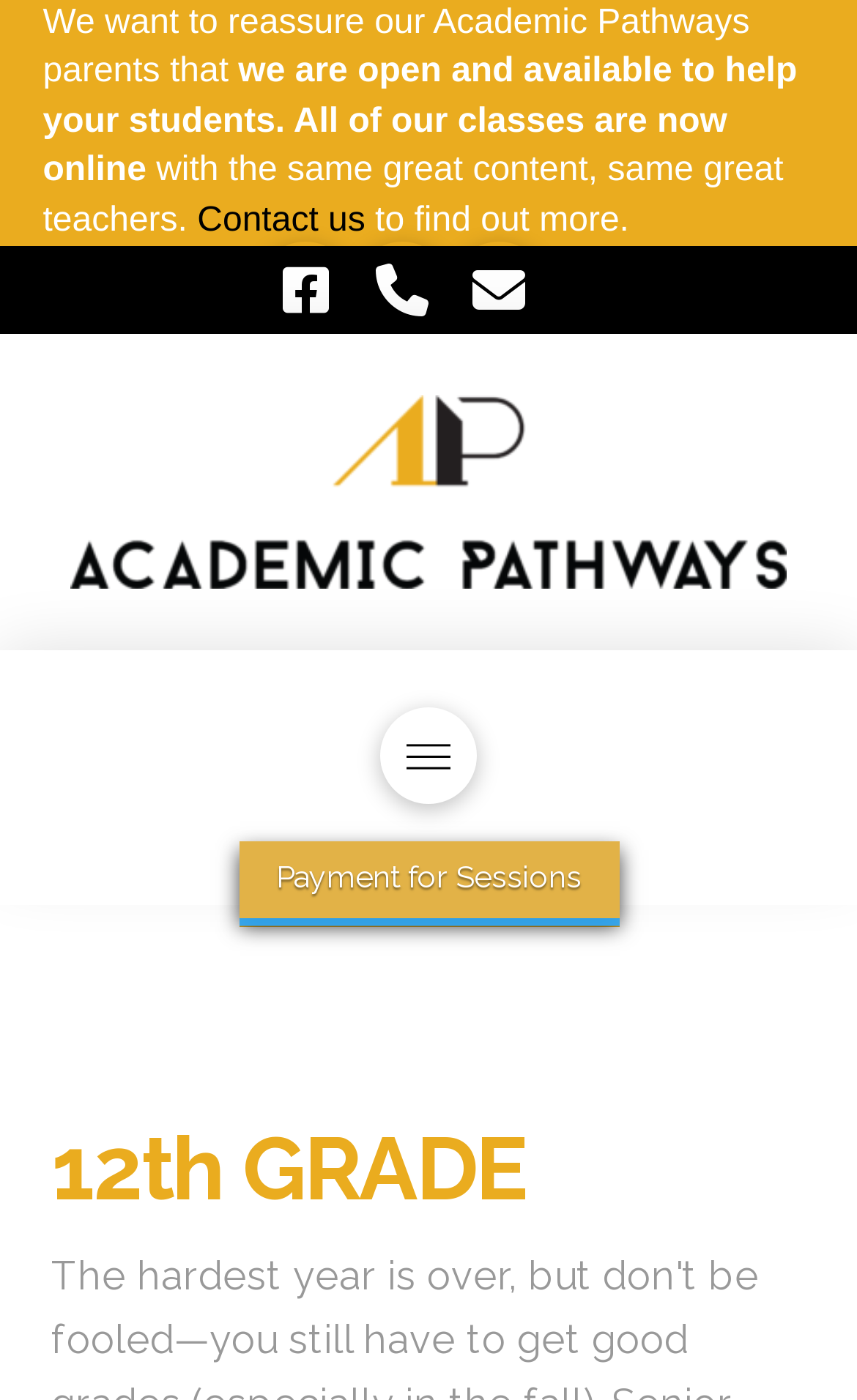Give a one-word or one-phrase response to the question:
Is the 'Toggle Off Canvas Content' button expanded?

No